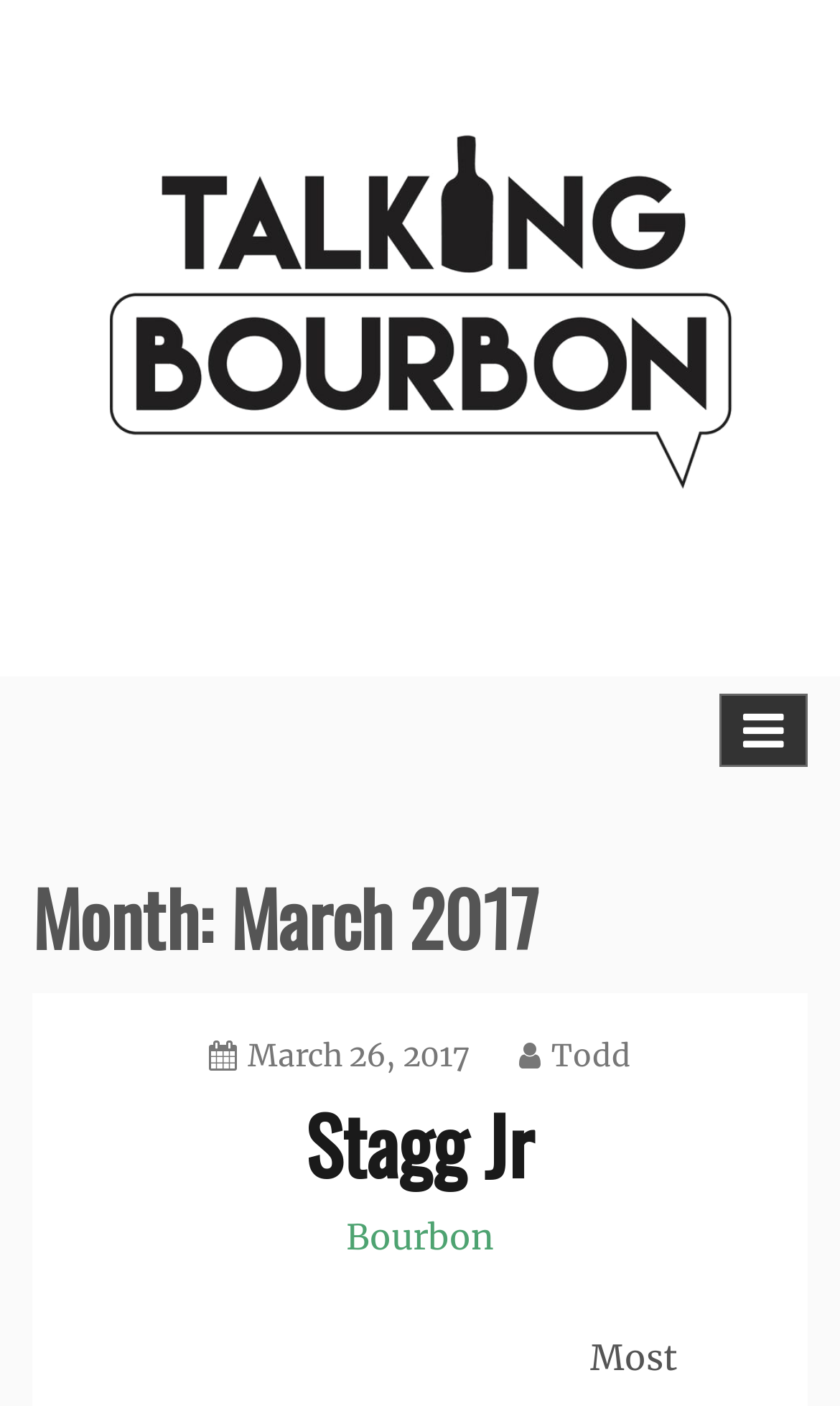Generate a comprehensive caption for the webpage you are viewing.

The webpage appears to be a blog post or article about bourbon whiskey, specifically discussing the Stagg Jr bourbon. At the top of the page, there is a logo or header image with the text "Talking Bourbon" and a link to the same name. Below this, there is a brief description or tagline that reads "Talking about, and rating bourbons".

On the top right side of the page, there is a button with an icon, which expands to reveal a primary menu. Below the header section, there is a heading that indicates the month and year of the post, "March 2017". 

The main content of the page is divided into sections, with headings and links to related topics. There is a section about the Stagg Jr bourbon, with a link to more information about it. Additionally, there are links to the author, "Todd", and a category or tag for "Bourbon". The page also includes a timestamp or date indicator, showing when the post was published, "March 26, 2017".